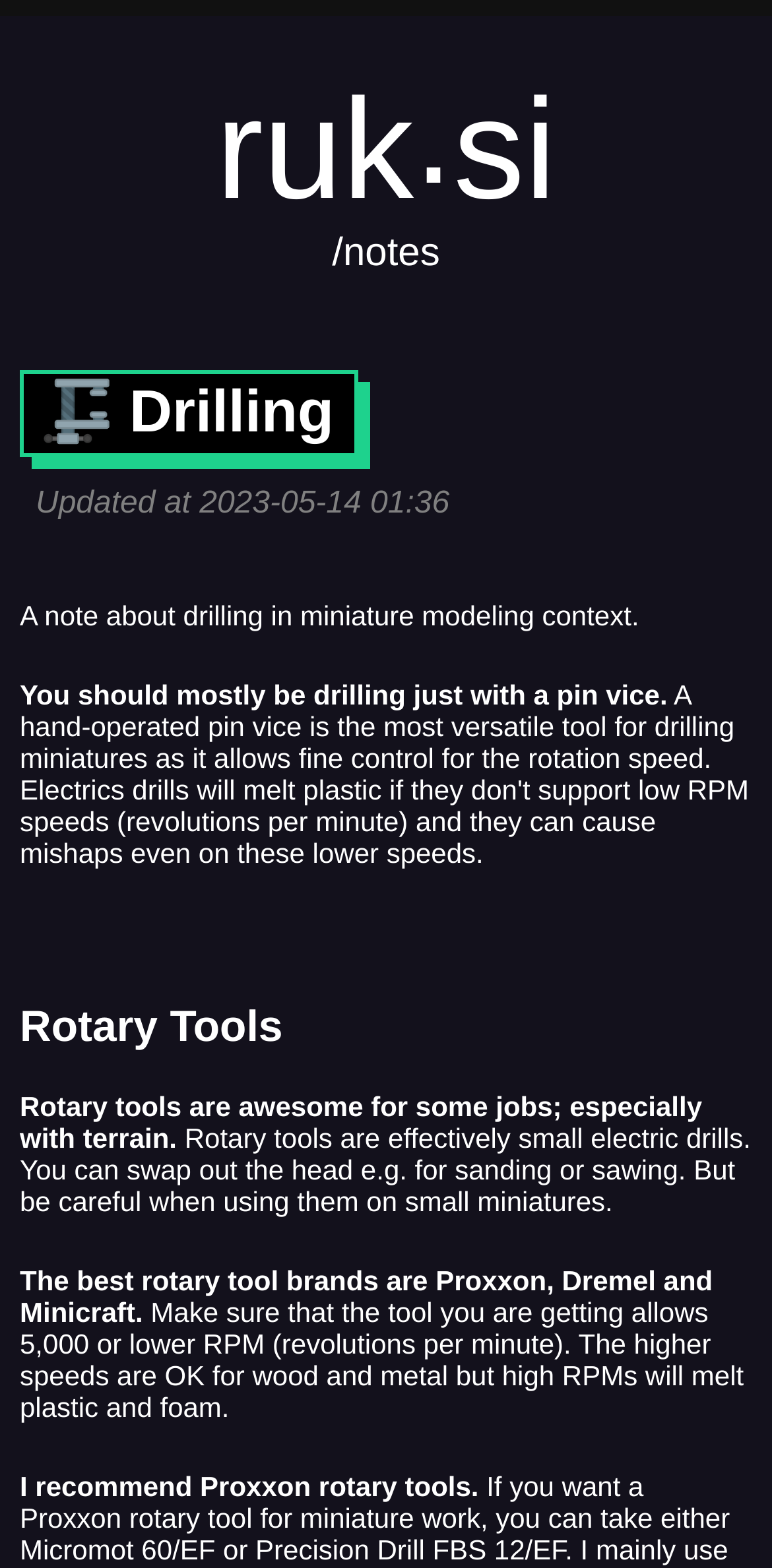Please use the details from the image to answer the following question comprehensively:
What are the best rotary tool brands mentioned?

The webpage mentions that the best rotary tool brands are Proxxon, Dremel, and Minicraft, as stated in the text 'The best rotary tool brands are Proxxon, Dremel and Minicraft.'